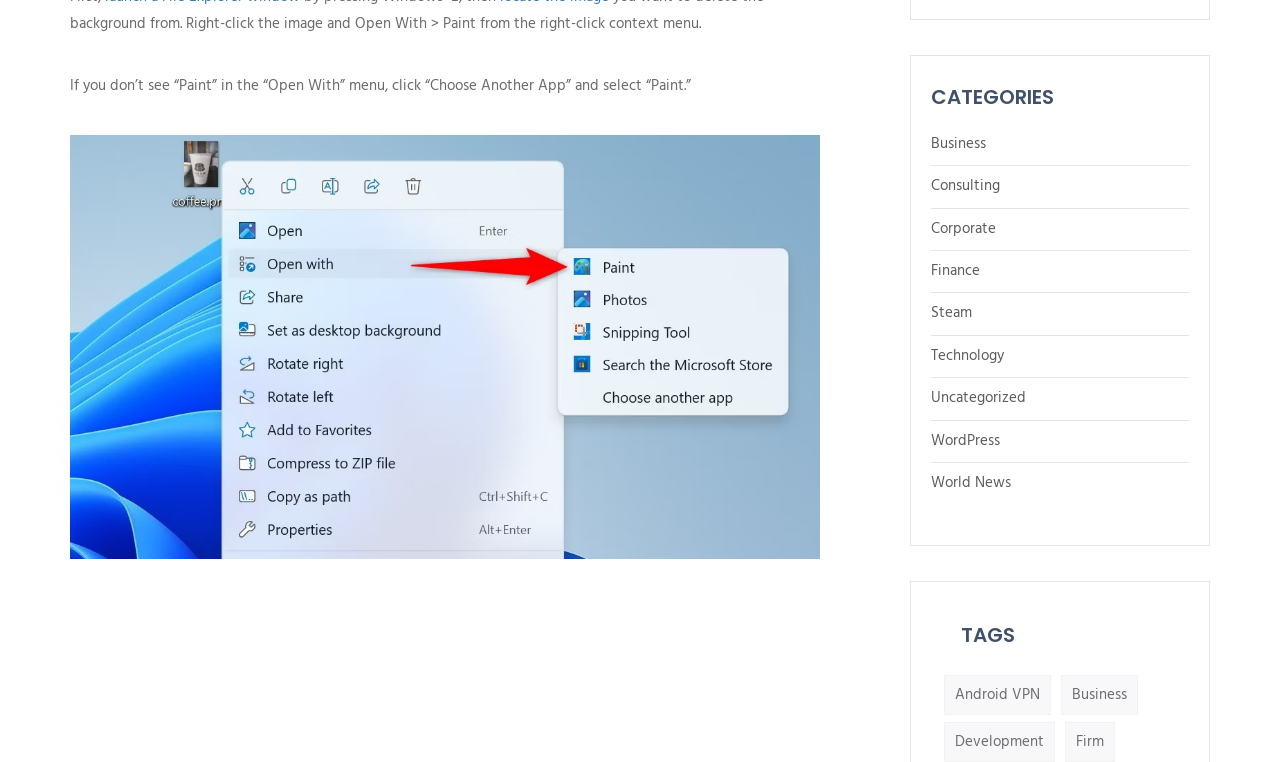Find the bounding box coordinates corresponding to the UI element with the description: "Business". The coordinates should be formatted as [left, top, right, bottom], with values as floats between 0 and 1.

[0.829, 0.885, 0.889, 0.938]